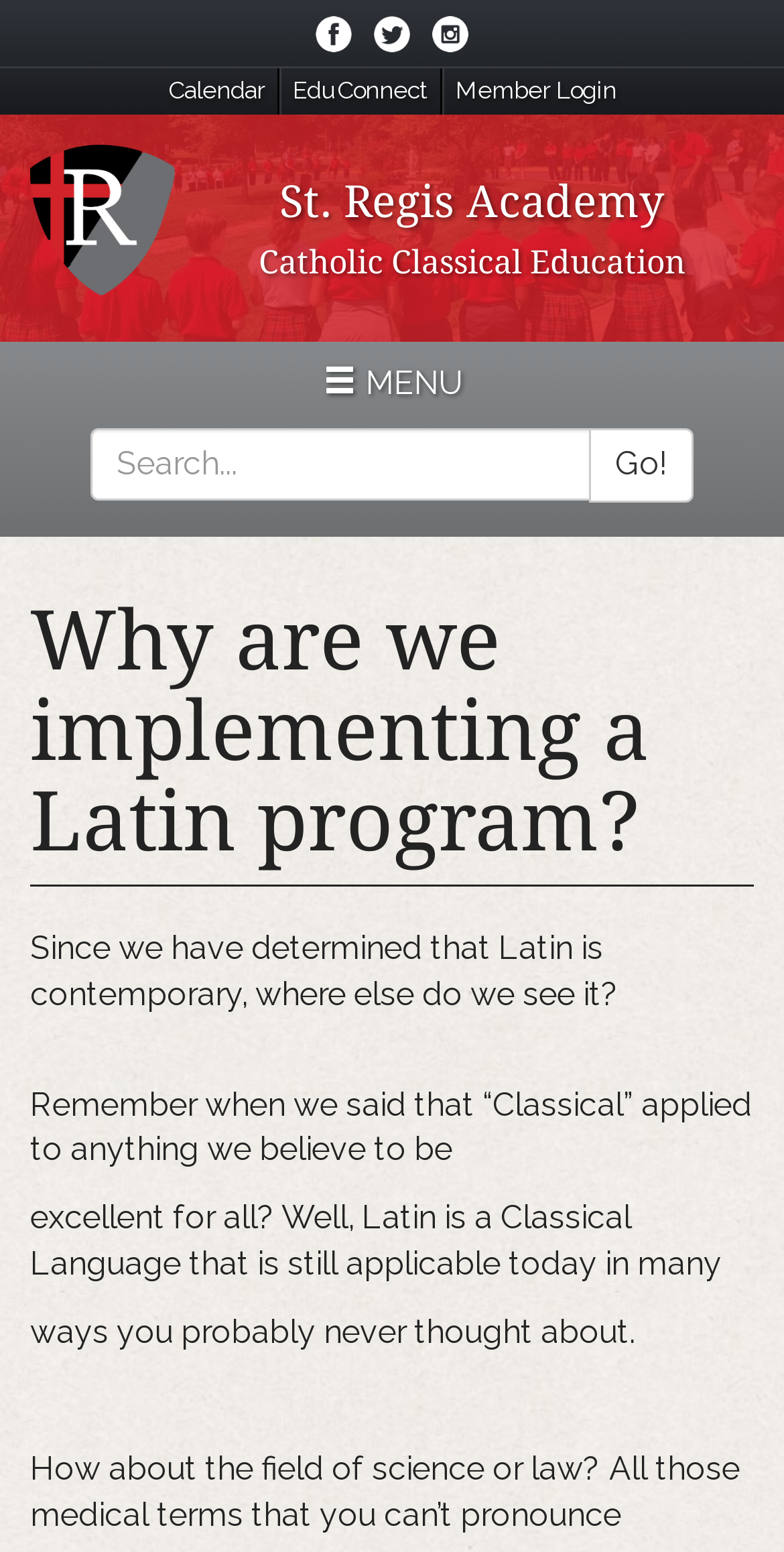Offer a detailed explanation of the webpage layout and contents.

The webpage is about St. Regis Academy's implementation of a Latin program. At the top left corner, there is a menu link with a hamburger icon. Next to it, there is a search bar with a "Go!" button. Below the search bar, there is a notification that says "This field is required."

The main content of the webpage is divided into several paragraphs. The title "Why are we implementing a Latin program?" is prominently displayed at the top. The first paragraph explains that Latin is a contemporary language and asks where else it is seen. The following paragraphs discuss the relevance of Latin in various fields, such as science and law, providing examples of Latin terms used in medicine.

There are six paragraphs in total, with the last one mentioning "pro re nata medications" and their usage. There is also a link embedded in the text, but its purpose is unclear. The overall structure of the webpage is simple, with a focus on presenting the text in a clear and readable manner.